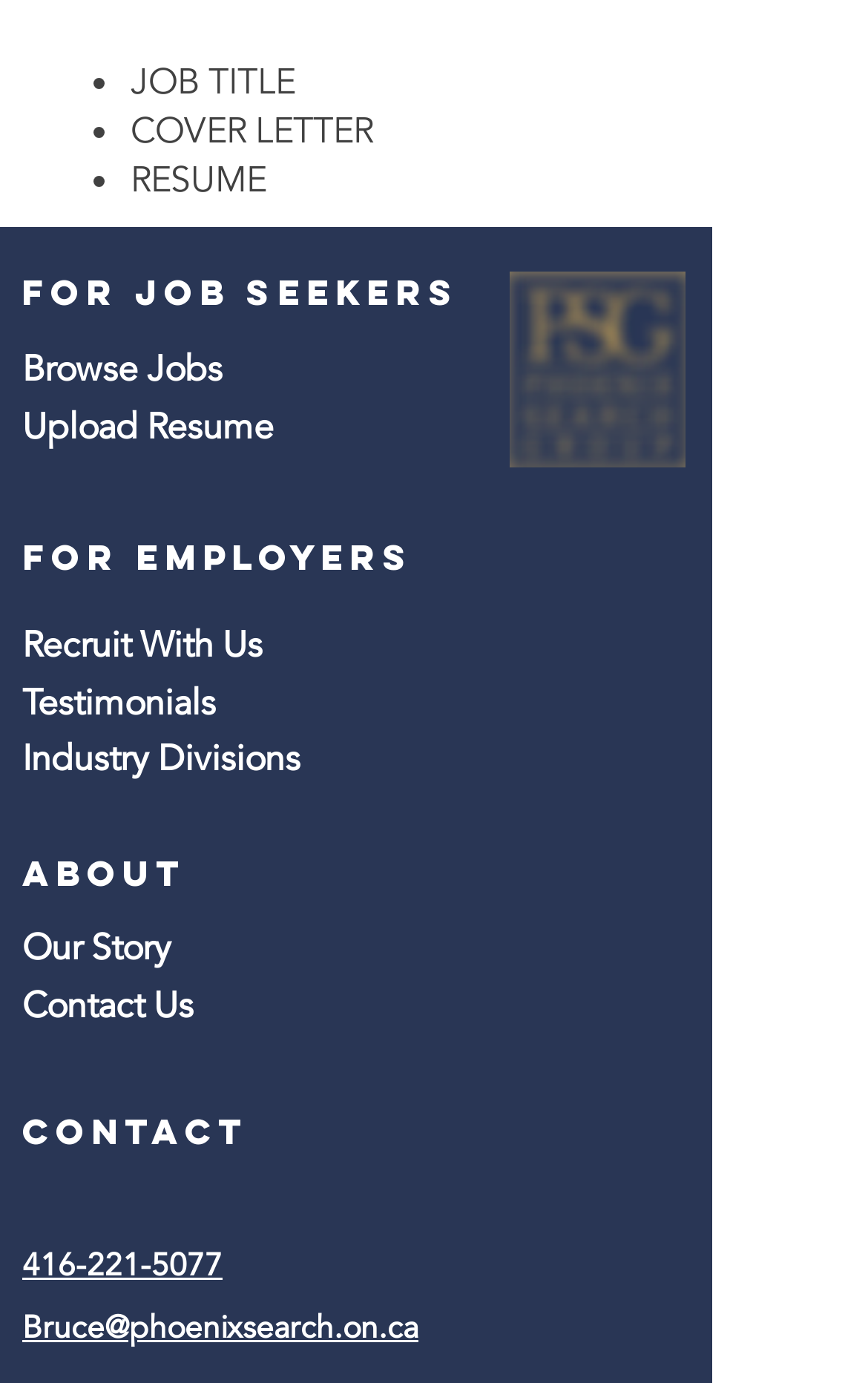Answer the question in one word or a short phrase:
What is the last link in the list of links?

Contact Us